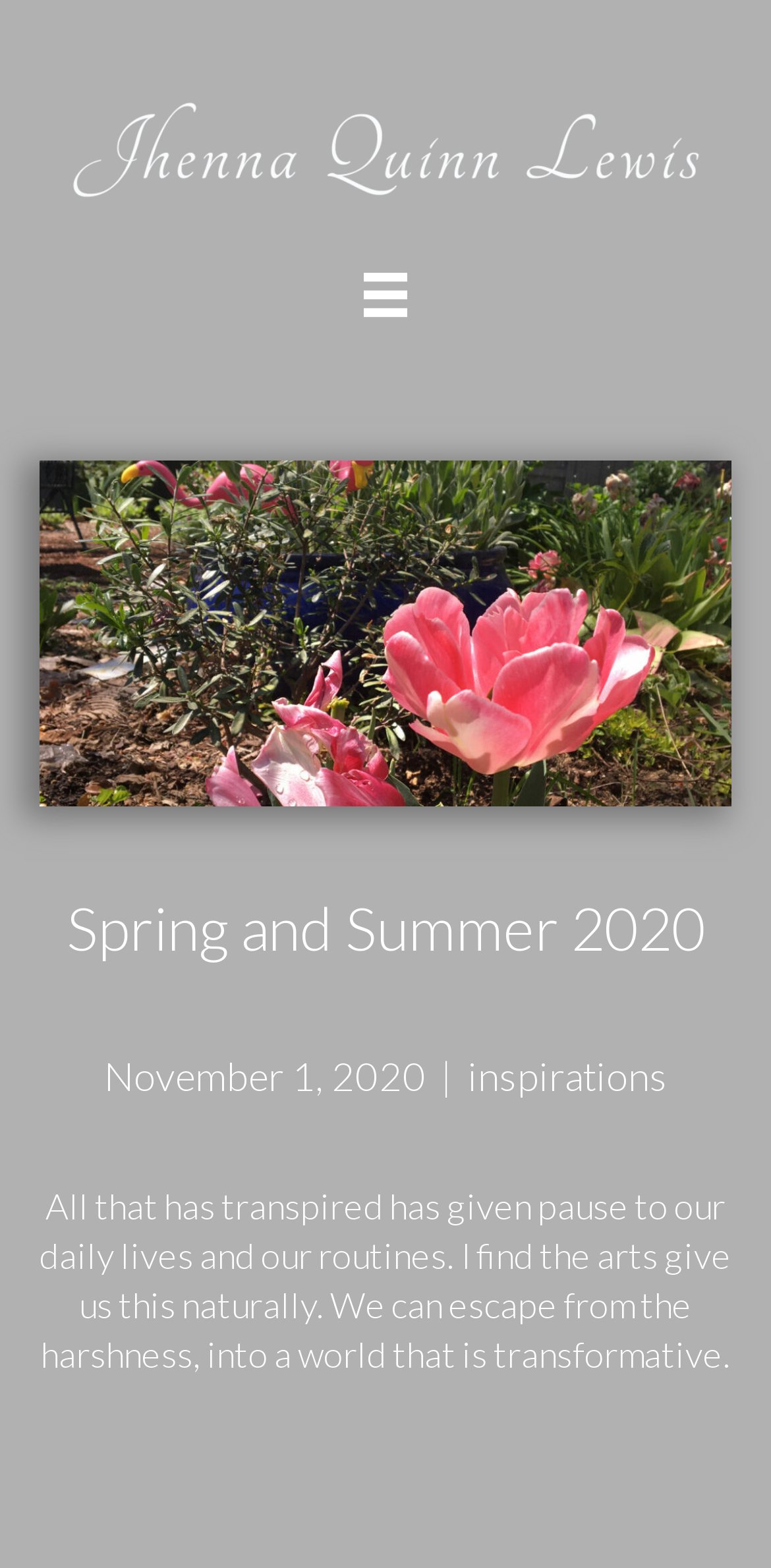Using the provided element description, identify the bounding box coordinates as (top-left x, top-left y, bottom-right x, bottom-right y). Ensure all values are between 0 and 1. Description: August 3, 2021August 6, 2021

None